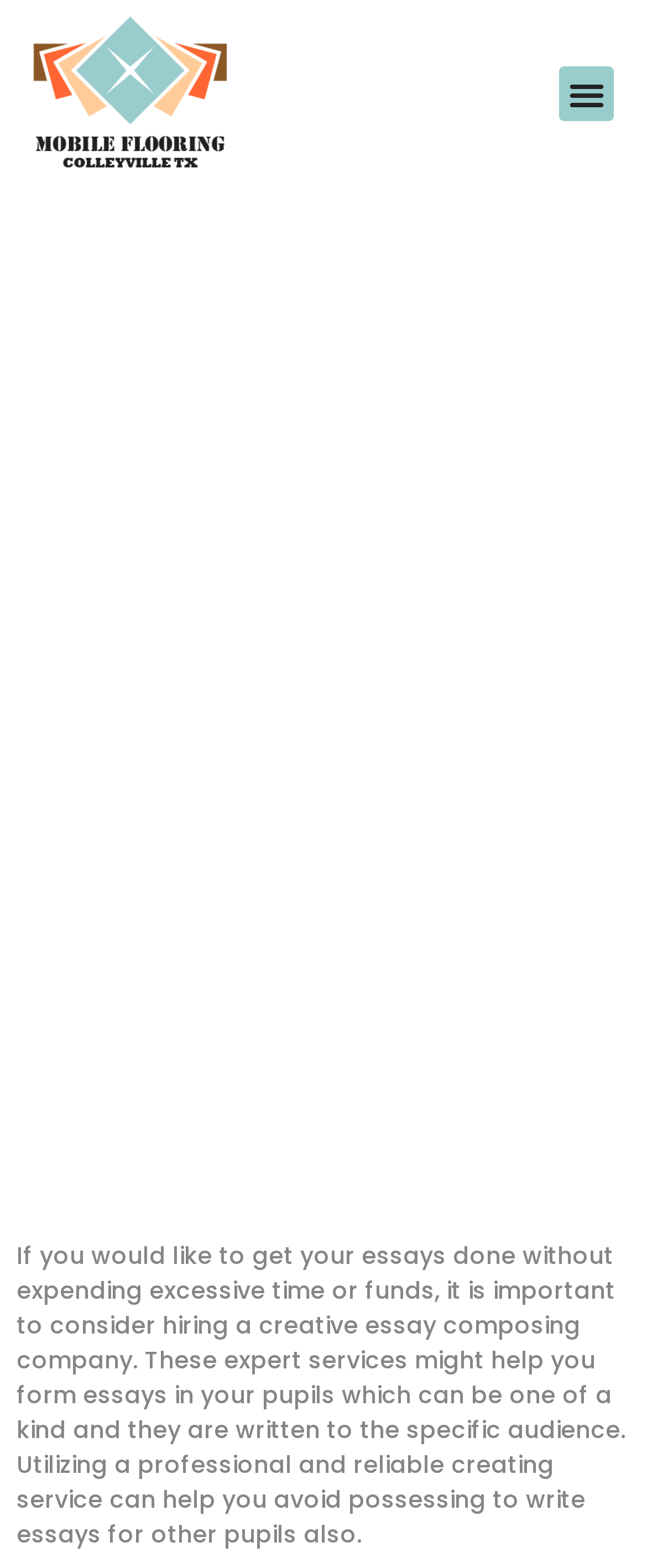Using the format (top-left x, top-left y, bottom-right x, bottom-right y), provide the bounding box coordinates for the described UI element. All values should be floating point numbers between 0 and 1: Menu

[0.864, 0.043, 0.949, 0.077]